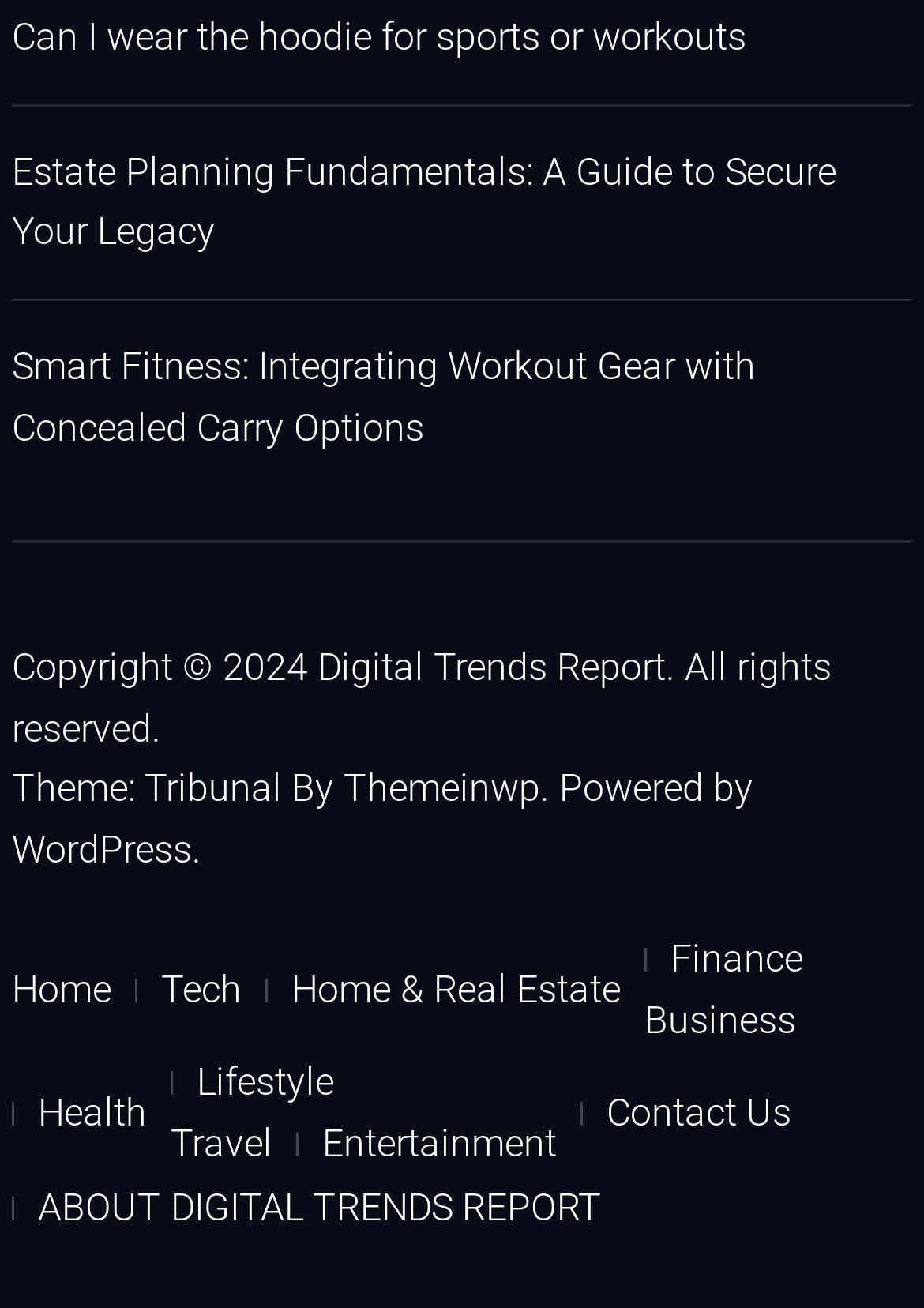Can you pinpoint the bounding box coordinates for the clickable element required for this instruction: "Contact Us"? The coordinates should be four float numbers between 0 and 1, i.e., [left, top, right, bottom].

[0.628, 0.828, 0.882, 0.874]